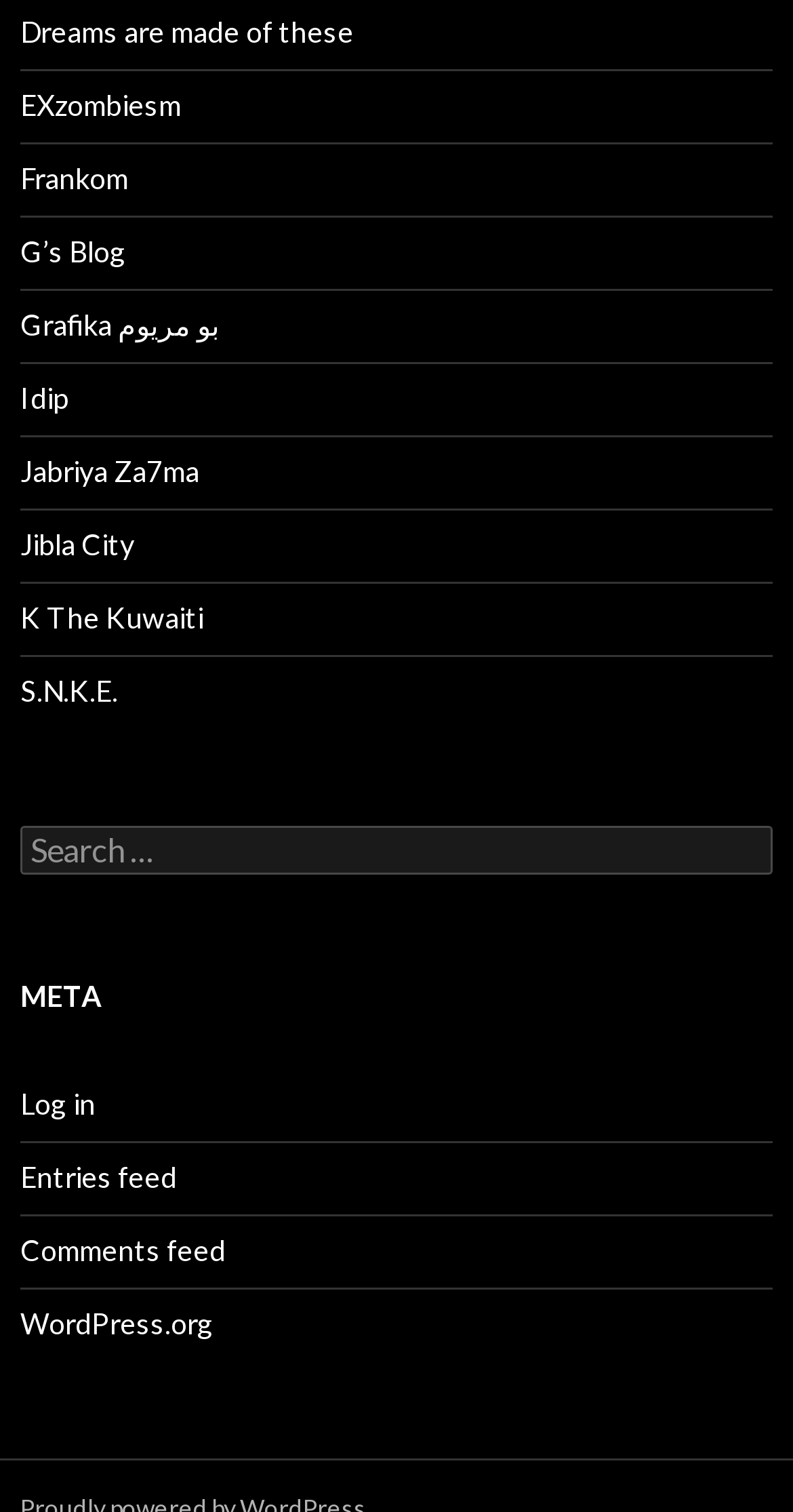What is the first link on the webpage?
Look at the image and answer the question with a single word or phrase.

Dreams are made of these